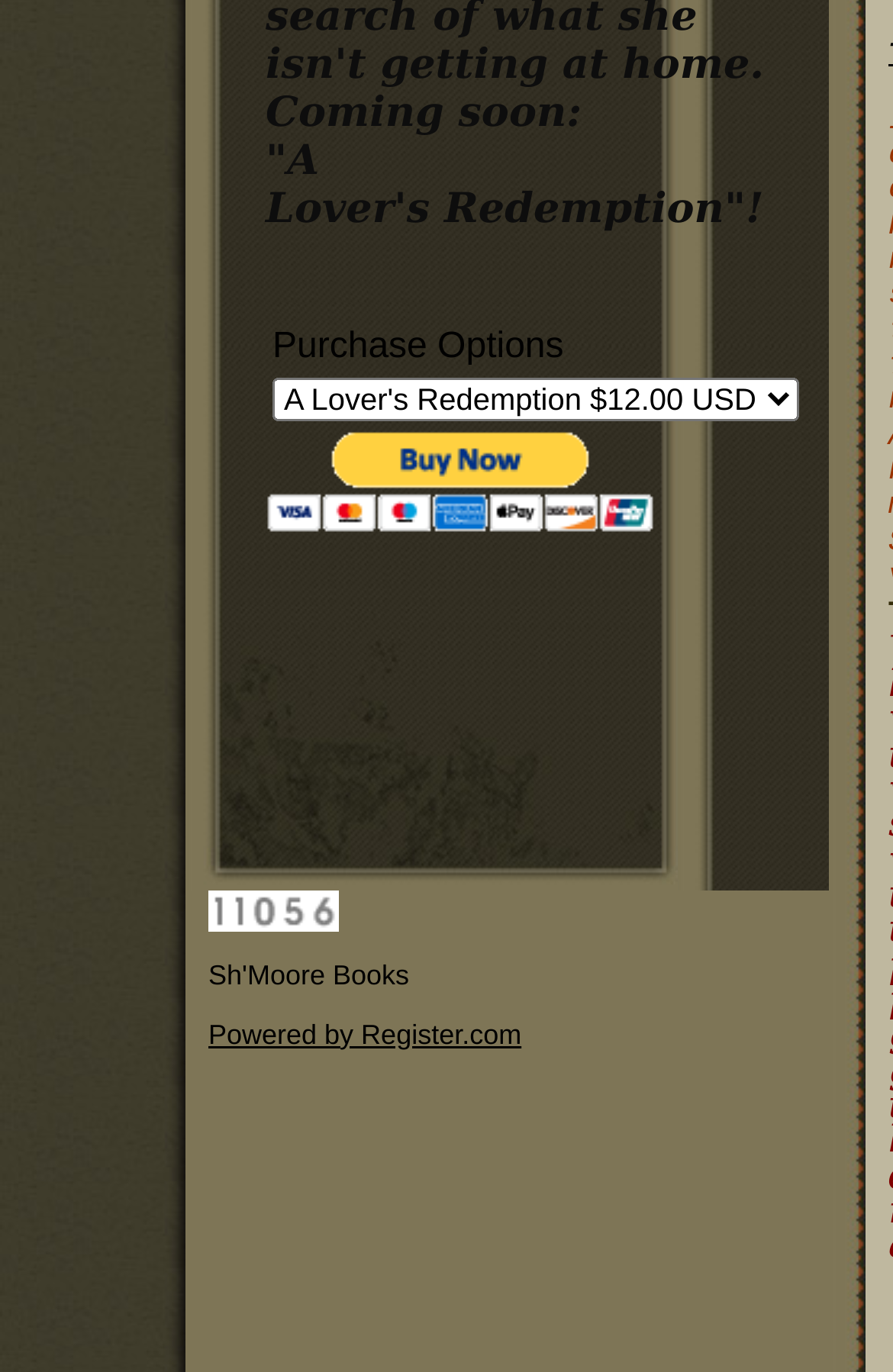What is the price of the book 'A Lover's Redemption'?
Look at the image and respond with a one-word or short phrase answer.

$12.00 USD